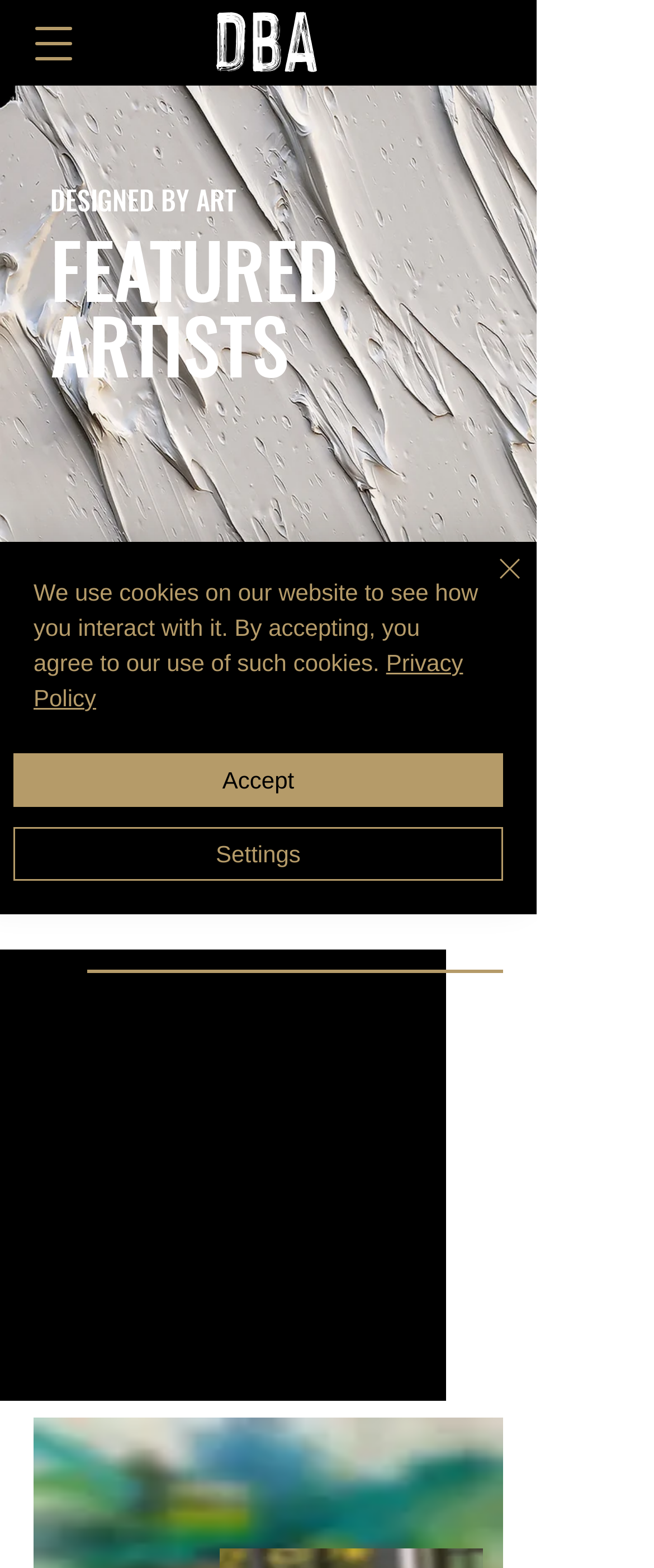Please specify the bounding box coordinates in the format (top-left x, top-left y, bottom-right x, bottom-right y), with all values as floating point numbers between 0 and 1. Identify the bounding box of the UI element described by: Accept

[0.021, 0.48, 0.769, 0.515]